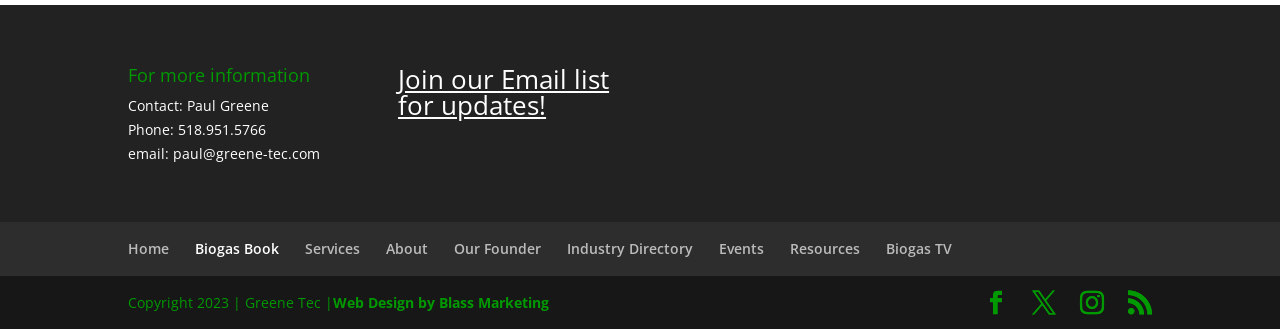Please find the bounding box coordinates of the element's region to be clicked to carry out this instruction: "Go to the home page".

[0.1, 0.726, 0.132, 0.783]